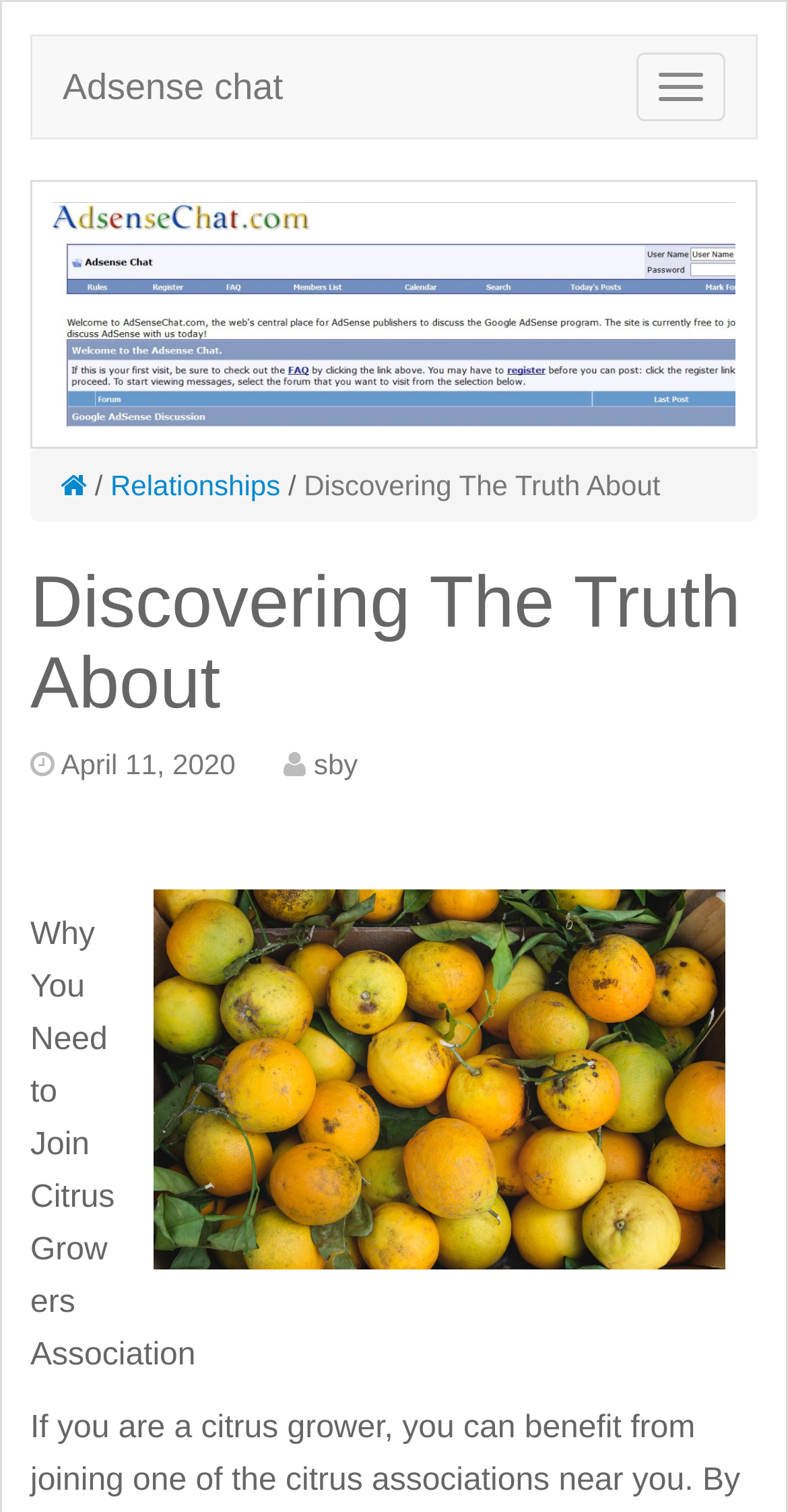Please find the main title text of this webpage.

Discovering The Truth About